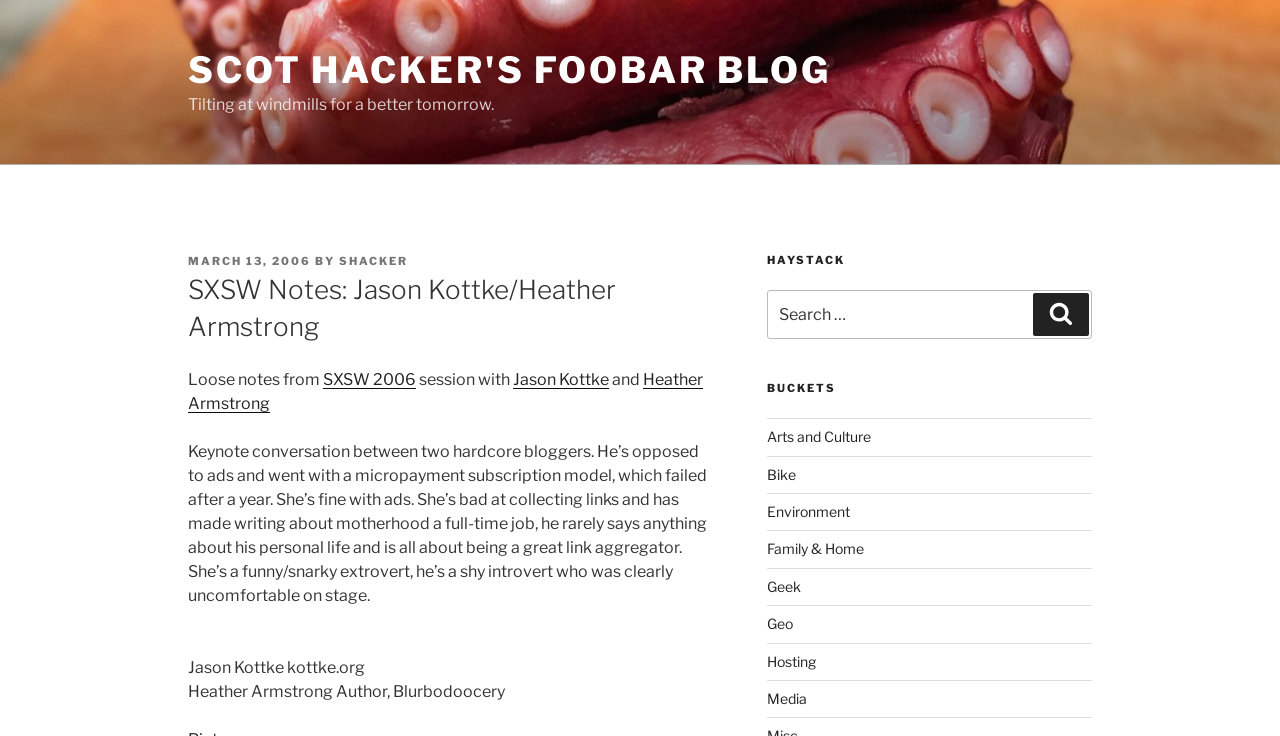Please identify the bounding box coordinates of the clickable region that I should interact with to perform the following instruction: "Explore the HAYSTACK section". The coordinates should be expressed as four float numbers between 0 and 1, i.e., [left, top, right, bottom].

[0.599, 0.344, 0.853, 0.365]